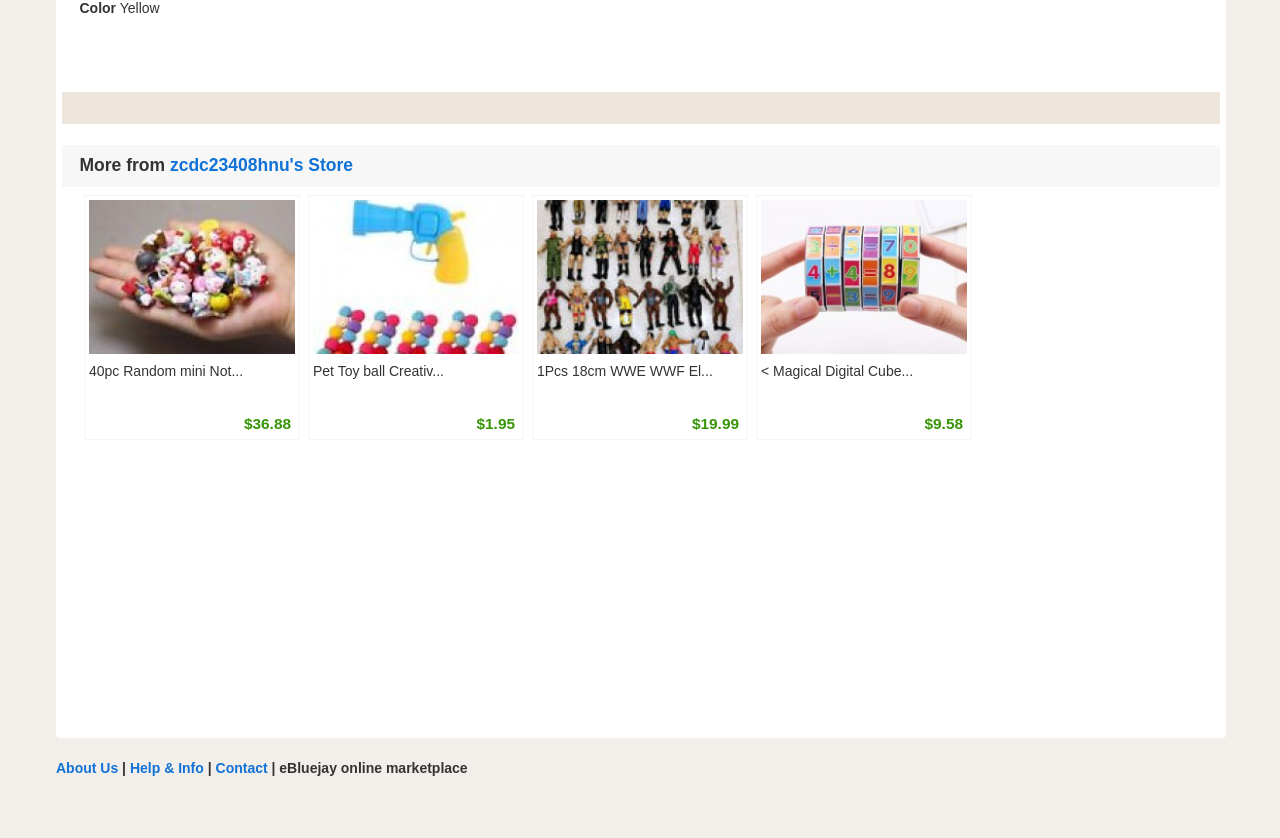How many products are listed on this page?
Answer the question based on the image using a single word or a brief phrase.

4